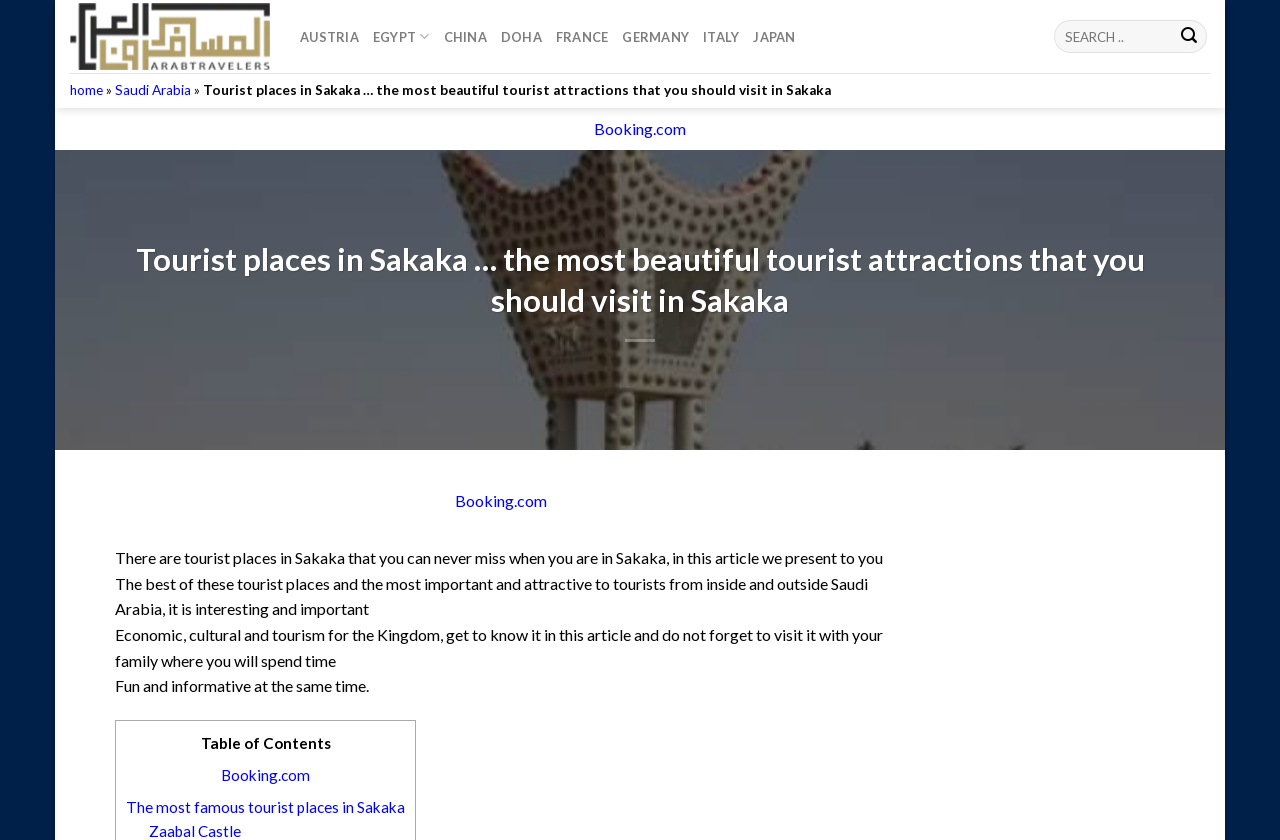Show the bounding box coordinates for the HTML element described as: "title="arab travelers"".

[0.055, 0.004, 0.211, 0.083]